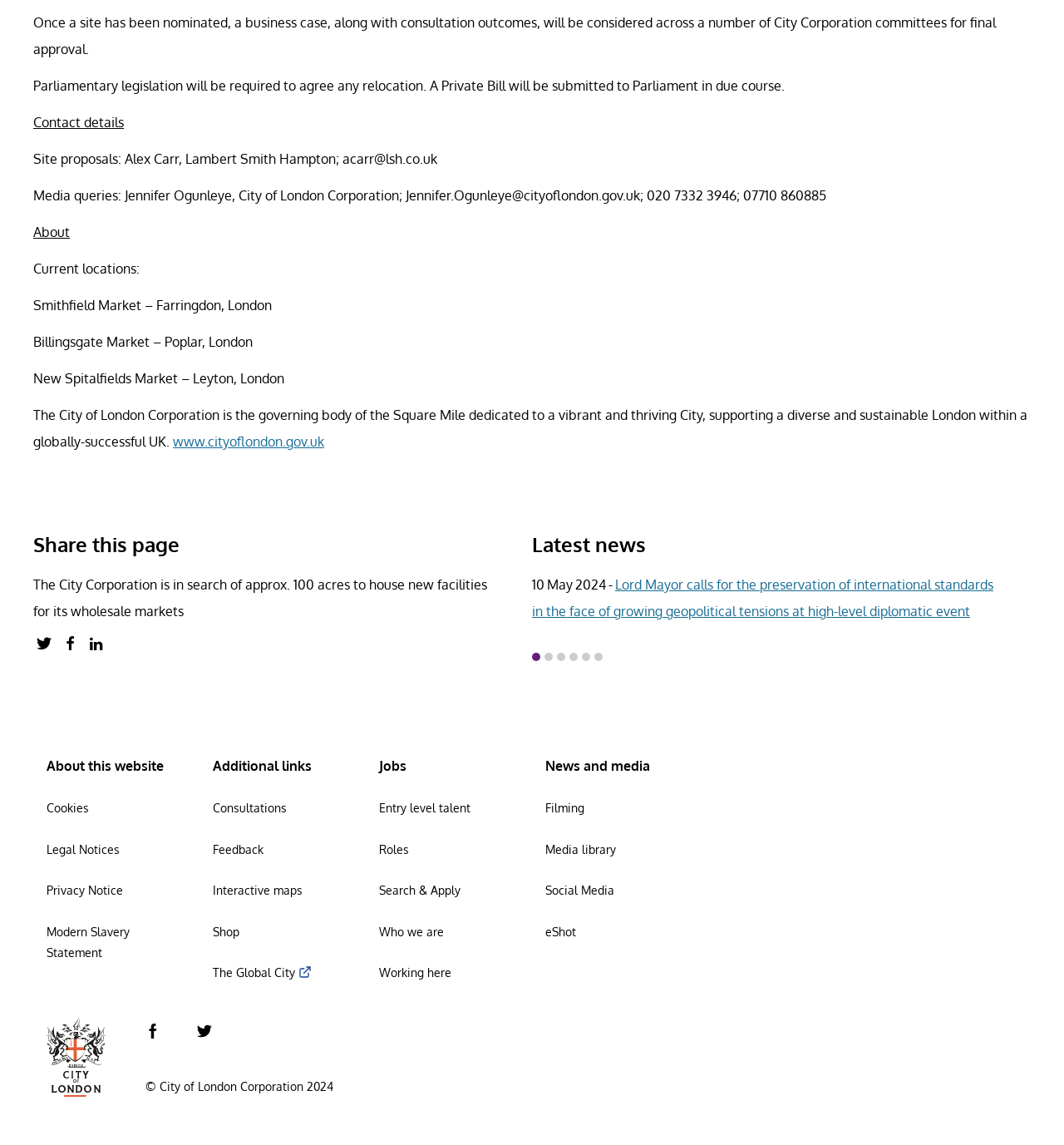Based on the image, provide a detailed and complete answer to the question: 
Who can be contacted for site proposals?

Based on the StaticText element with OCR text 'Site proposals: Alex Carr, Lambert Smith Hampton; acarr@lsh.co.uk', we can determine that Alex Carr is the person to be contacted for site proposals.